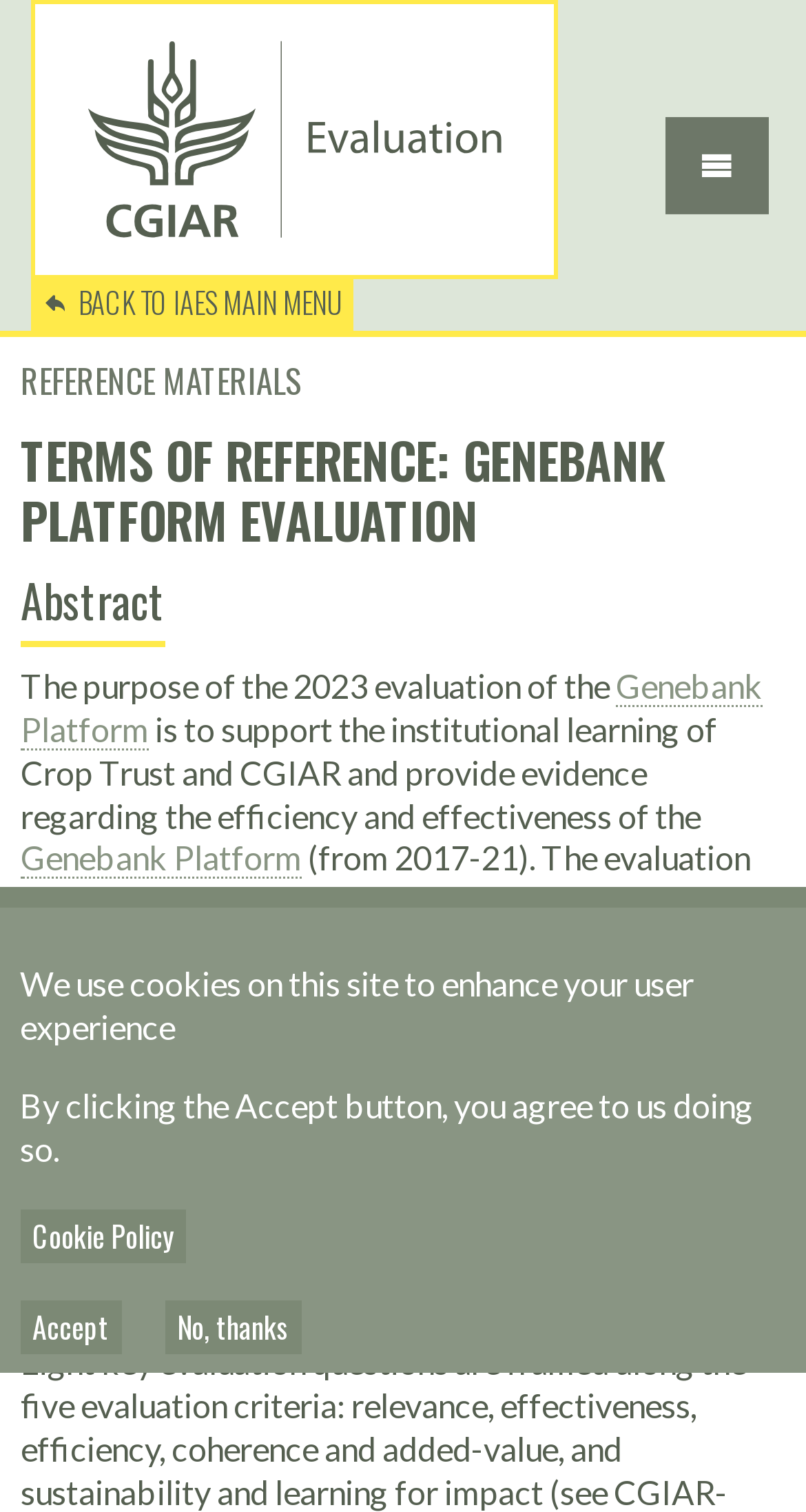Locate the primary headline on the webpage and provide its text.

TERMS OF REFERENCE: GENEBANK PLATFORM EVALUATION